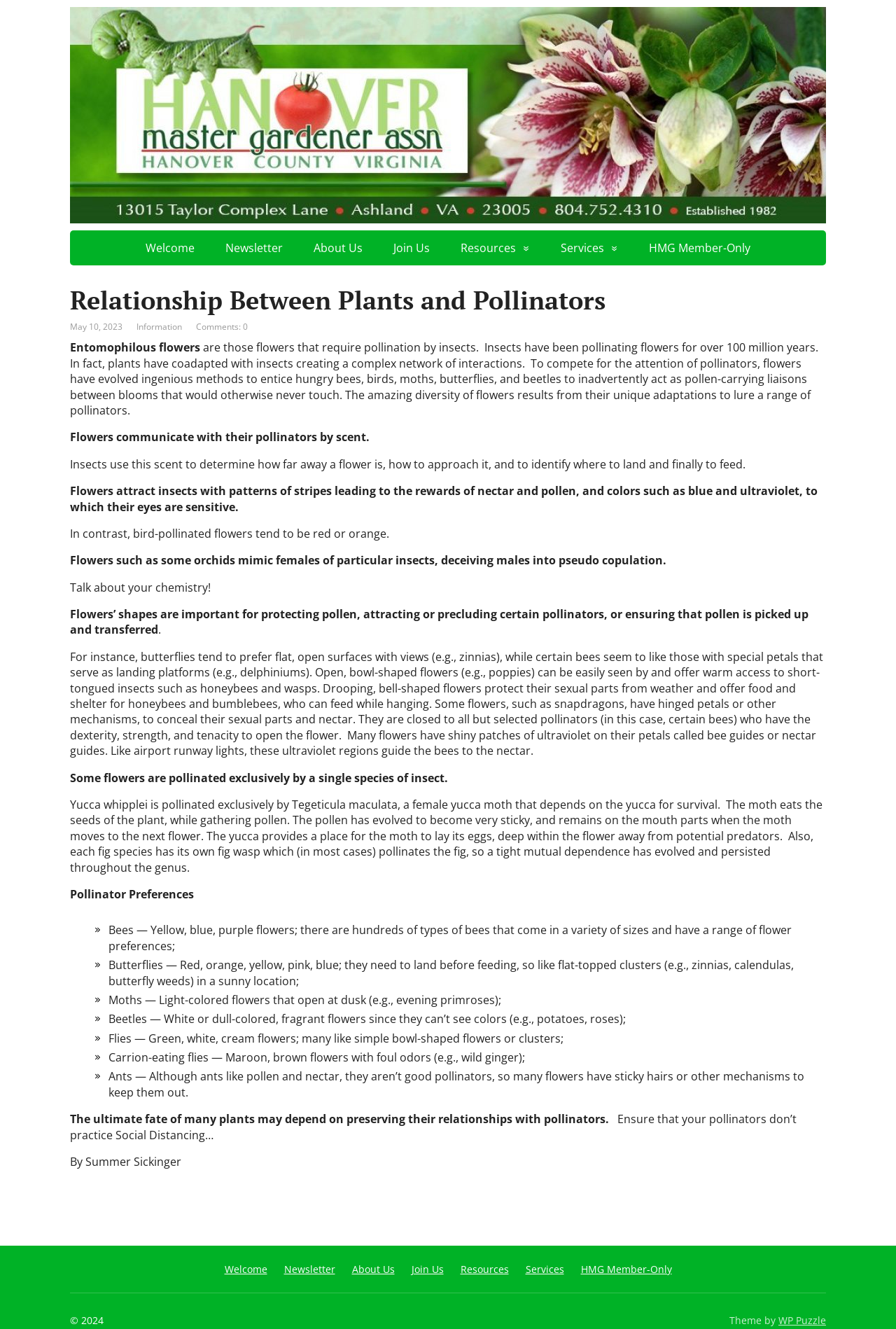Locate the bounding box coordinates of the UI element described by: "Services". The bounding box coordinates should consist of four float numbers between 0 and 1, i.e., [left, top, right, bottom].

[0.61, 0.173, 0.705, 0.2]